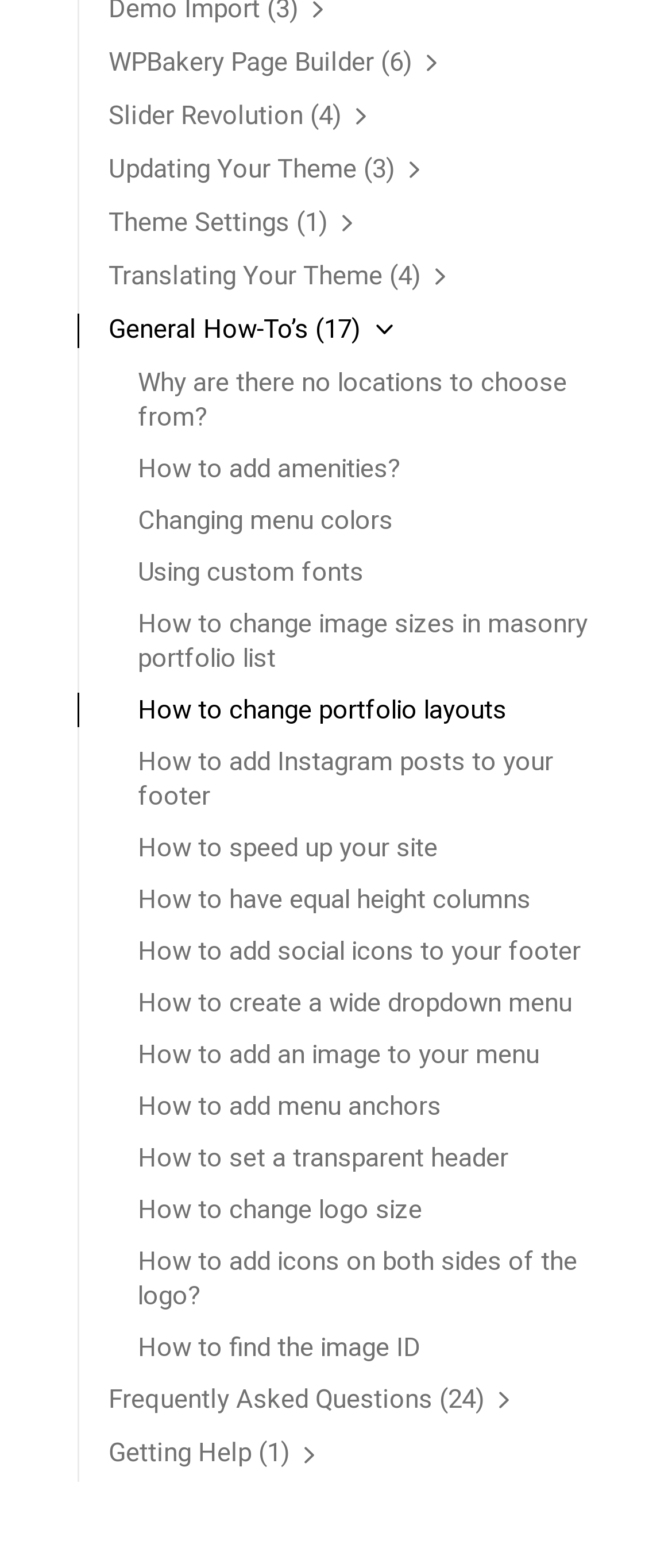Find the bounding box coordinates of the area to click in order to follow the instruction: "Click on the 'Tag' page".

None